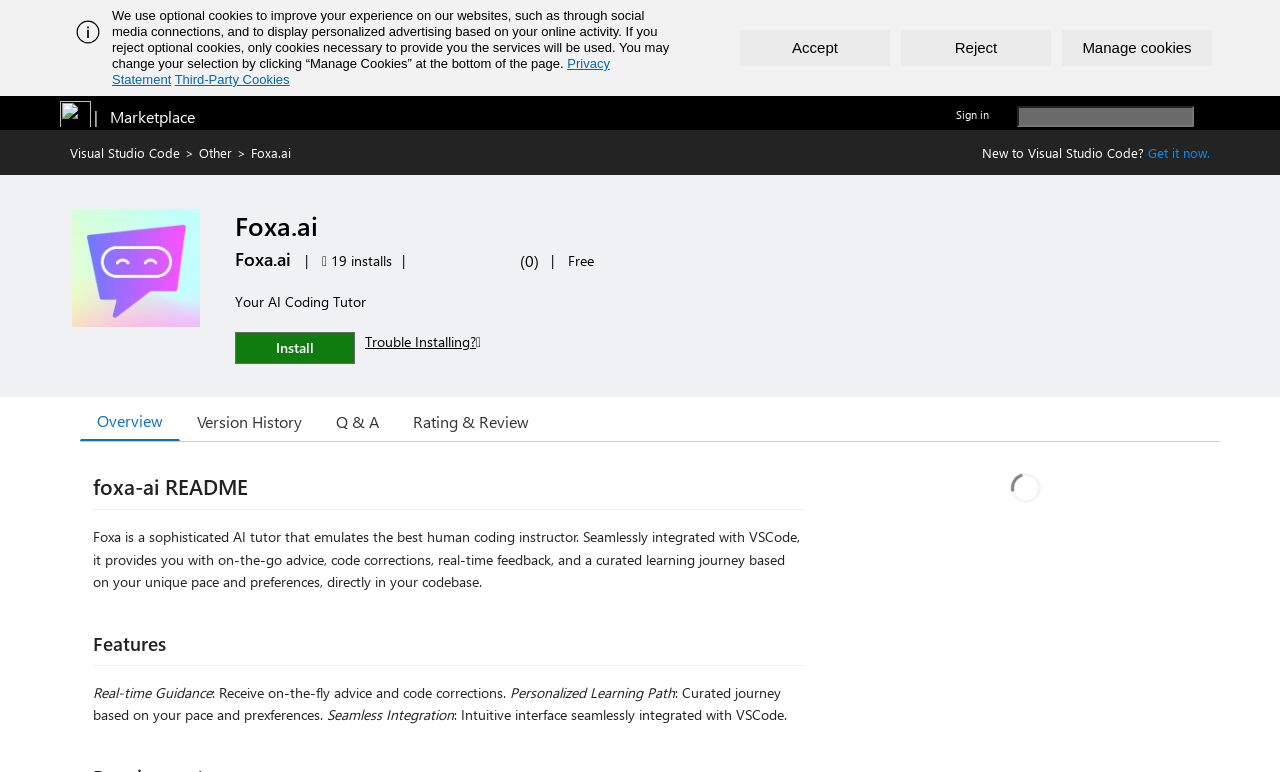Determine the bounding box for the HTML element described here: "Q & A". The coordinates should be given as [left, top, right, bottom] with each number being a float between 0 and 1.

[0.249, 0.519, 0.309, 0.571]